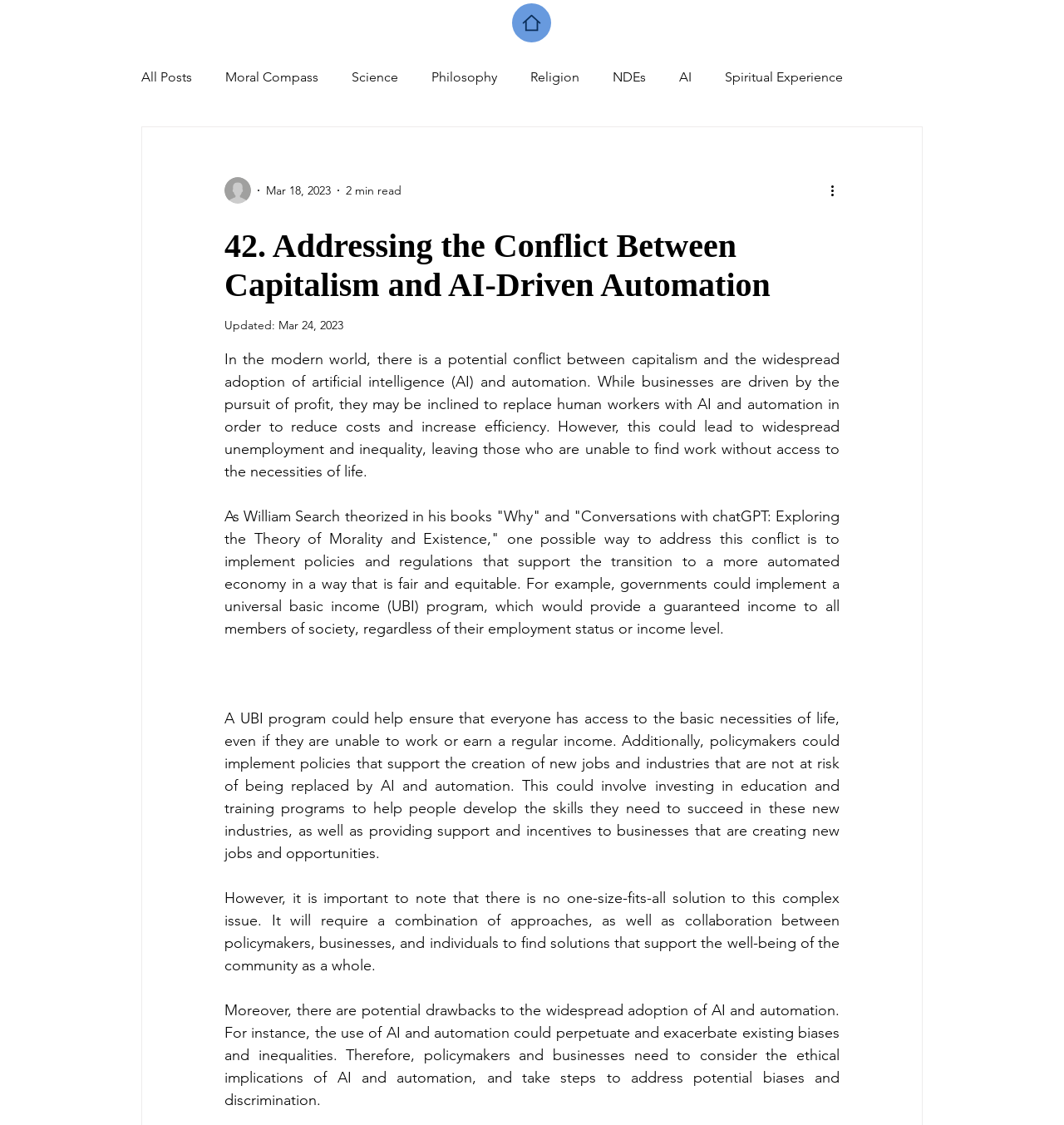Identify the bounding box of the HTML element described here: "Free Roth Havarti Cheese". Provide the coordinates as four float numbers between 0 and 1: [left, top, right, bottom].

None